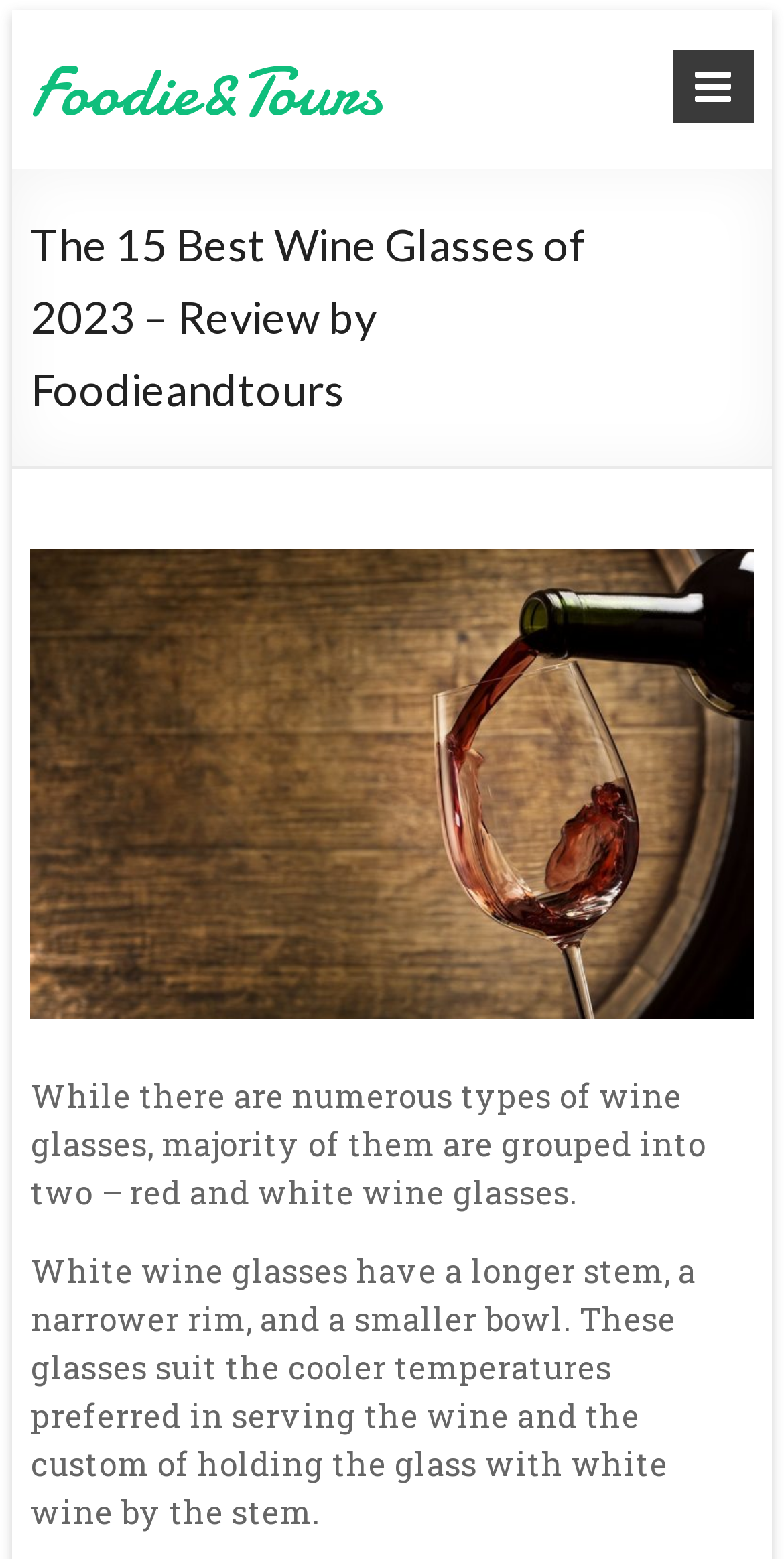Consider the image and give a detailed and elaborate answer to the question: 
How many types of wine glasses are mentioned?

The webpage states that 'majority of them are grouped into two – red and white wine glasses', indicating that there are two main types of wine glasses mentioned.